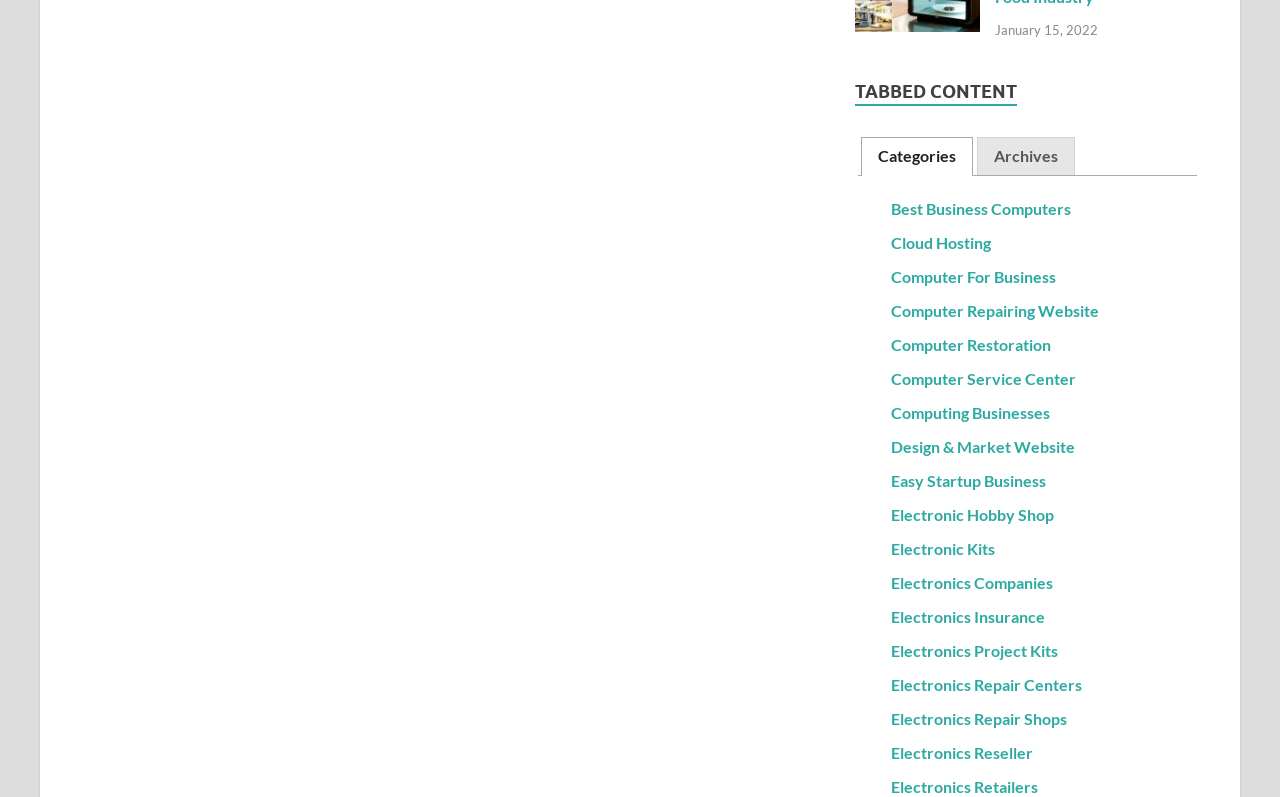What is the date displayed on the webpage?
Can you provide an in-depth and detailed response to the question?

I found the StaticText element with the text 'January 15, 2022' which is a child of the time element, so this is the date displayed on the webpage.